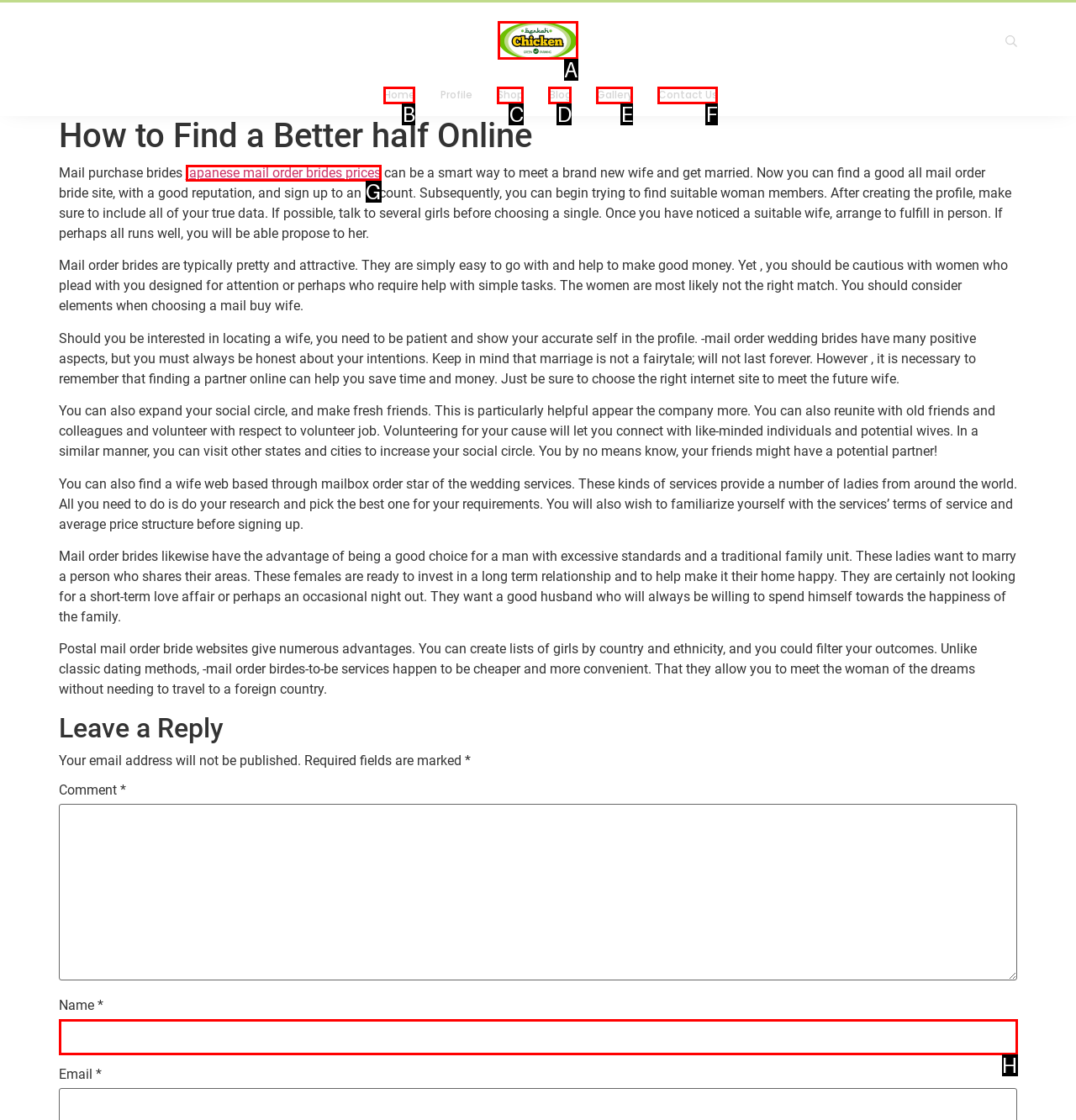Select the HTML element that matches the description: Home. Provide the letter of the chosen option as your answer.

B